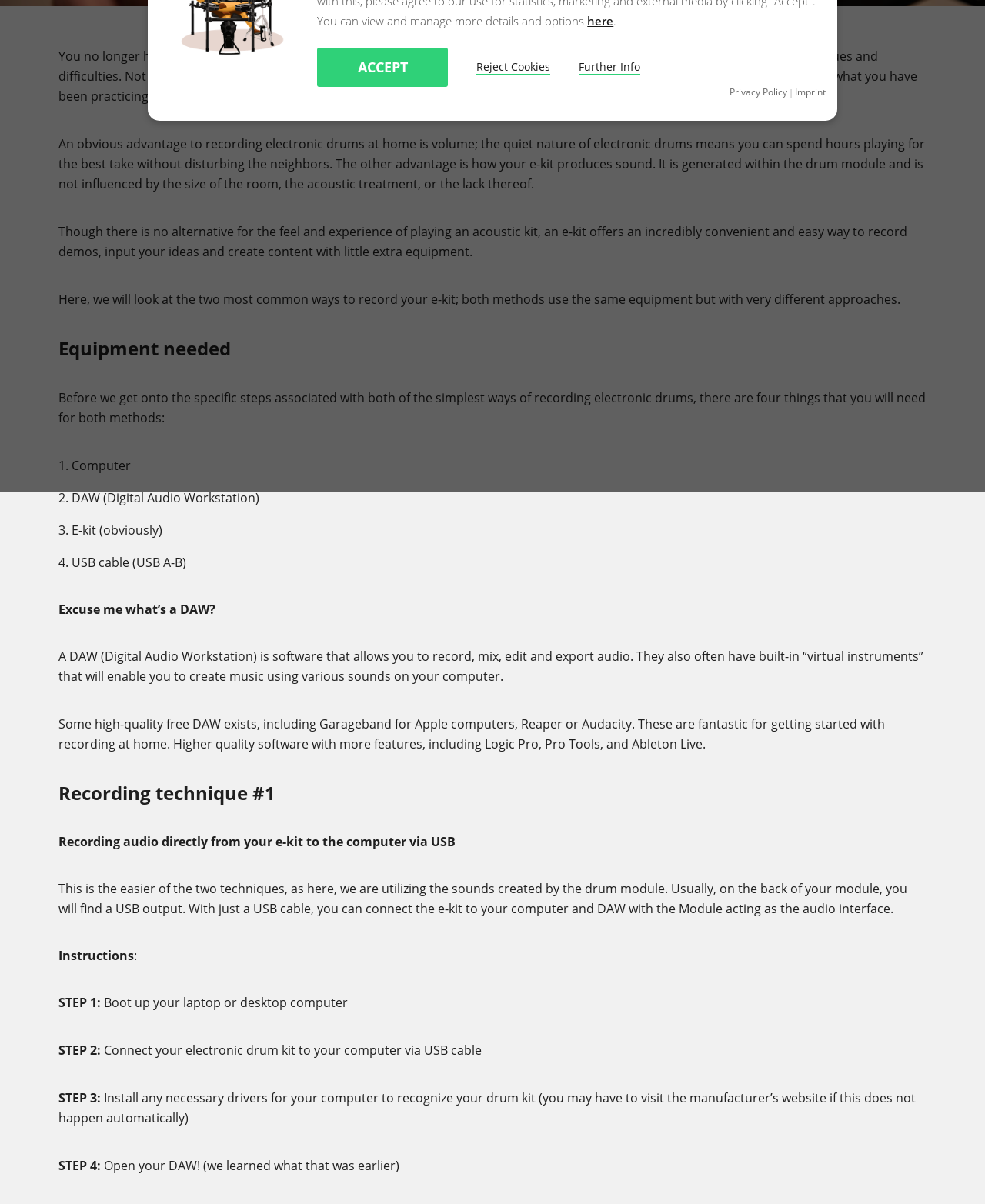Given the description "Reject Cookies", determine the bounding box of the corresponding UI element.

[0.484, 0.049, 0.559, 0.063]